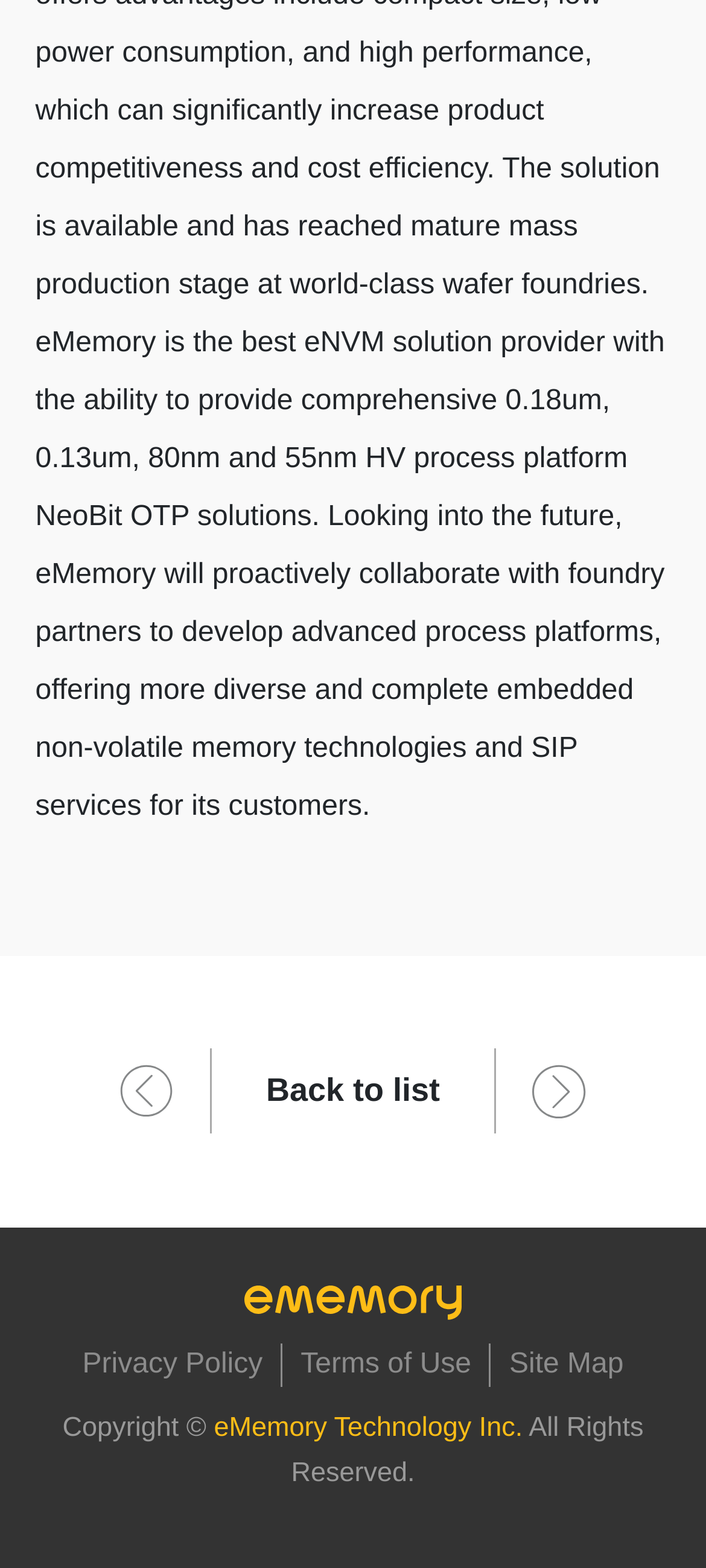What are the three links in the top section of the page?
Give a single word or phrase answer based on the content of the image.

Back to list, two others